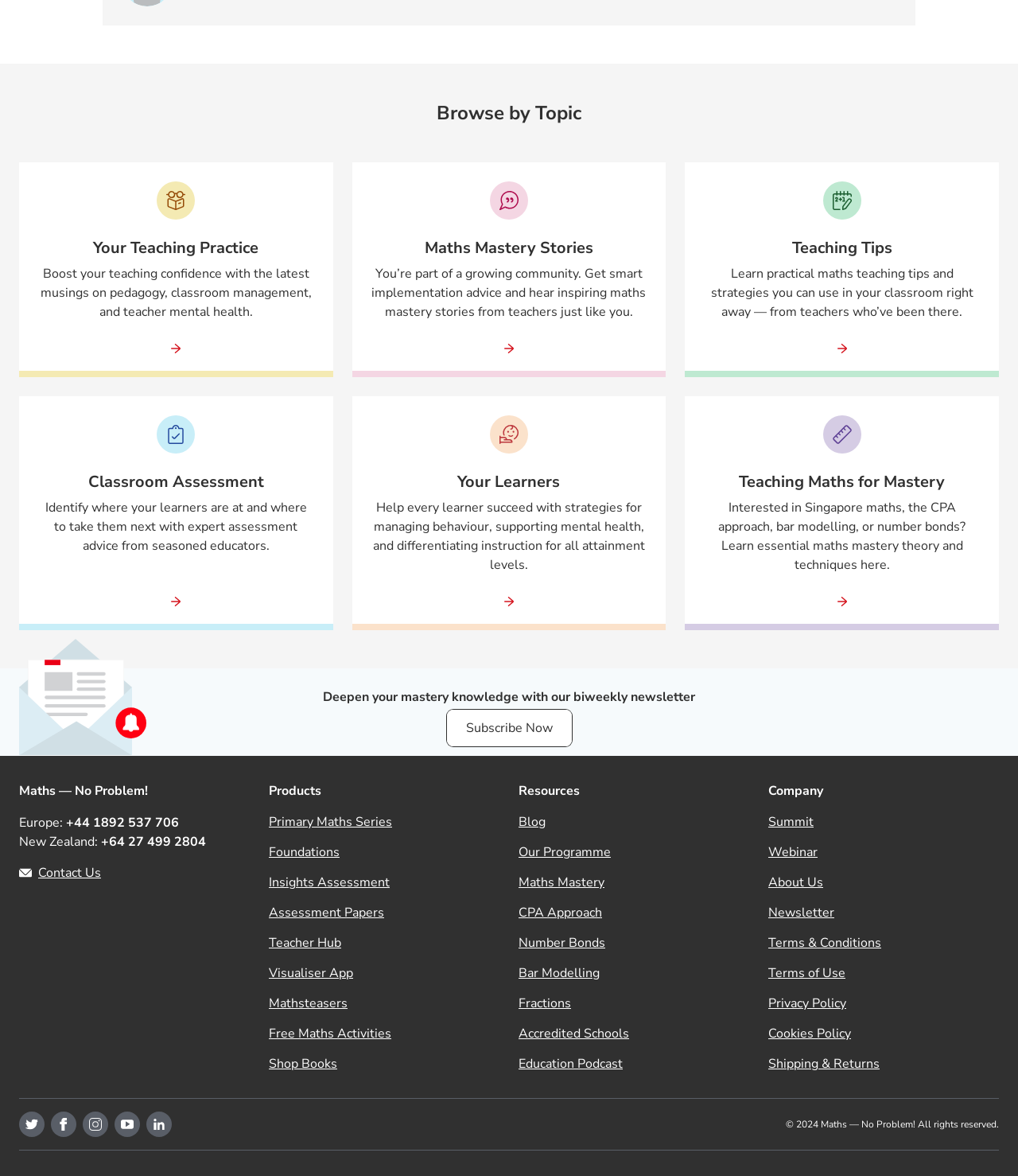Please determine the bounding box coordinates for the element with the description: "Assessment Papers".

[0.264, 0.769, 0.377, 0.783]